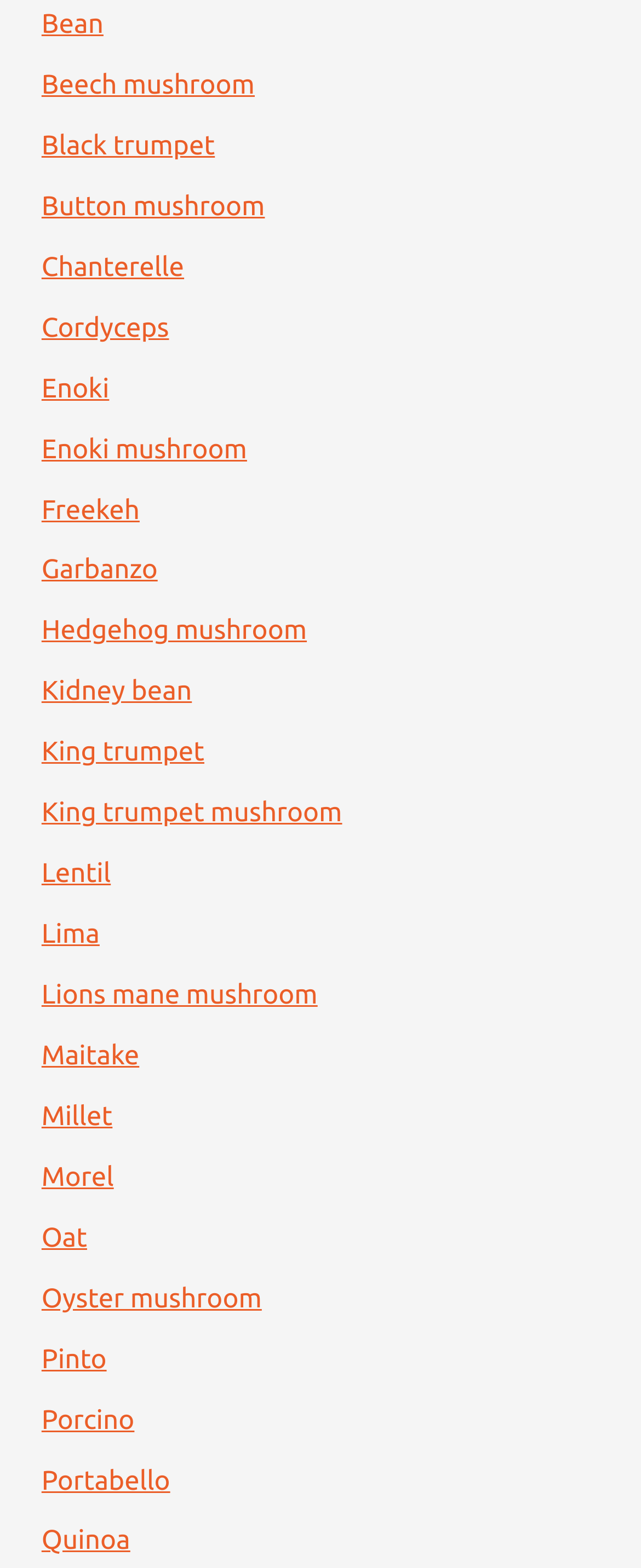Find the bounding box coordinates for the element that must be clicked to complete the instruction: "explore King trumpet mushroom". The coordinates should be four float numbers between 0 and 1, indicated as [left, top, right, bottom].

[0.065, 0.509, 0.534, 0.528]